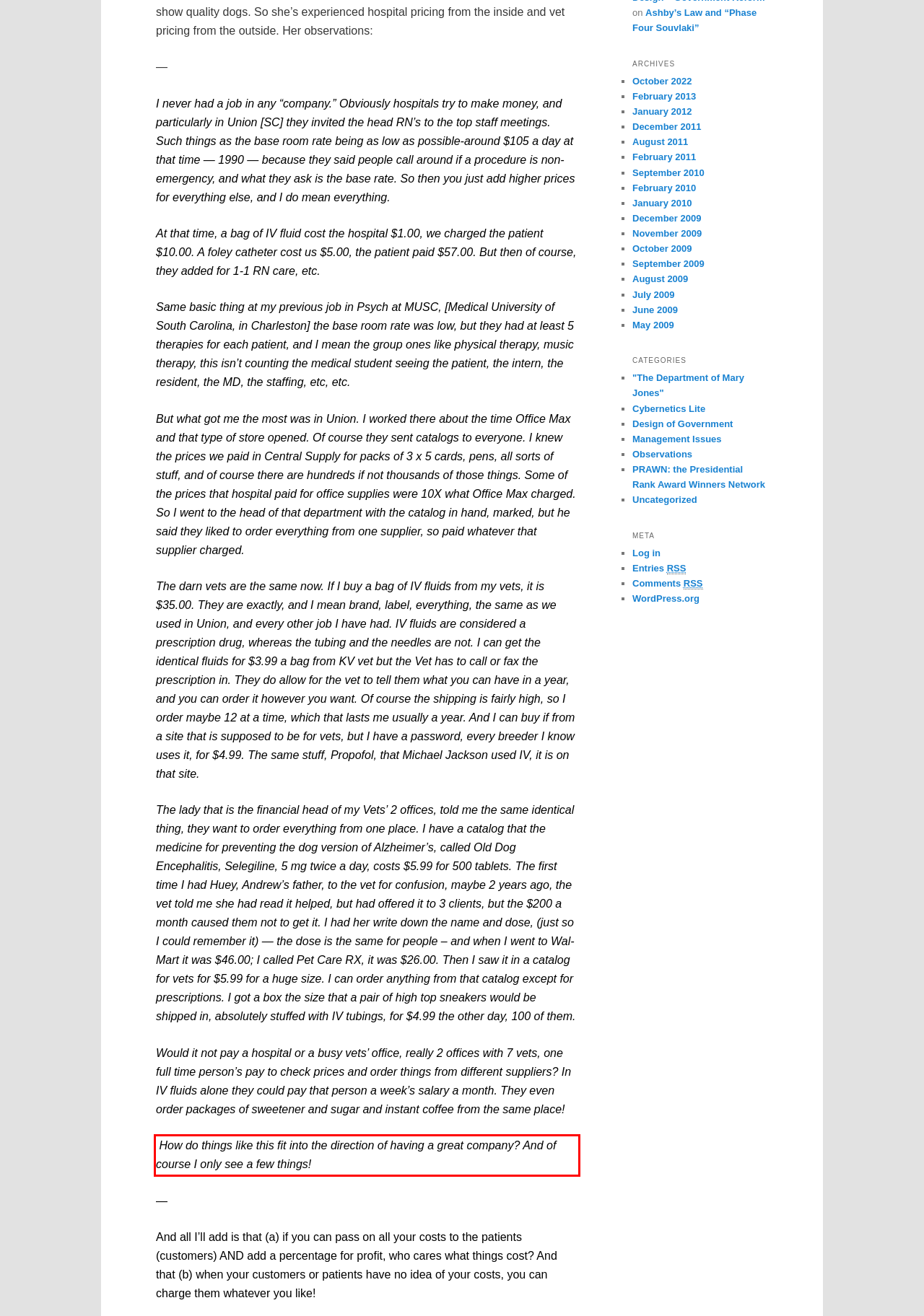View the screenshot of the webpage and identify the UI element surrounded by a red bounding box. Extract the text contained within this red bounding box.

How do things like this fit into the direction of having a great company? And of course I only see a few things!